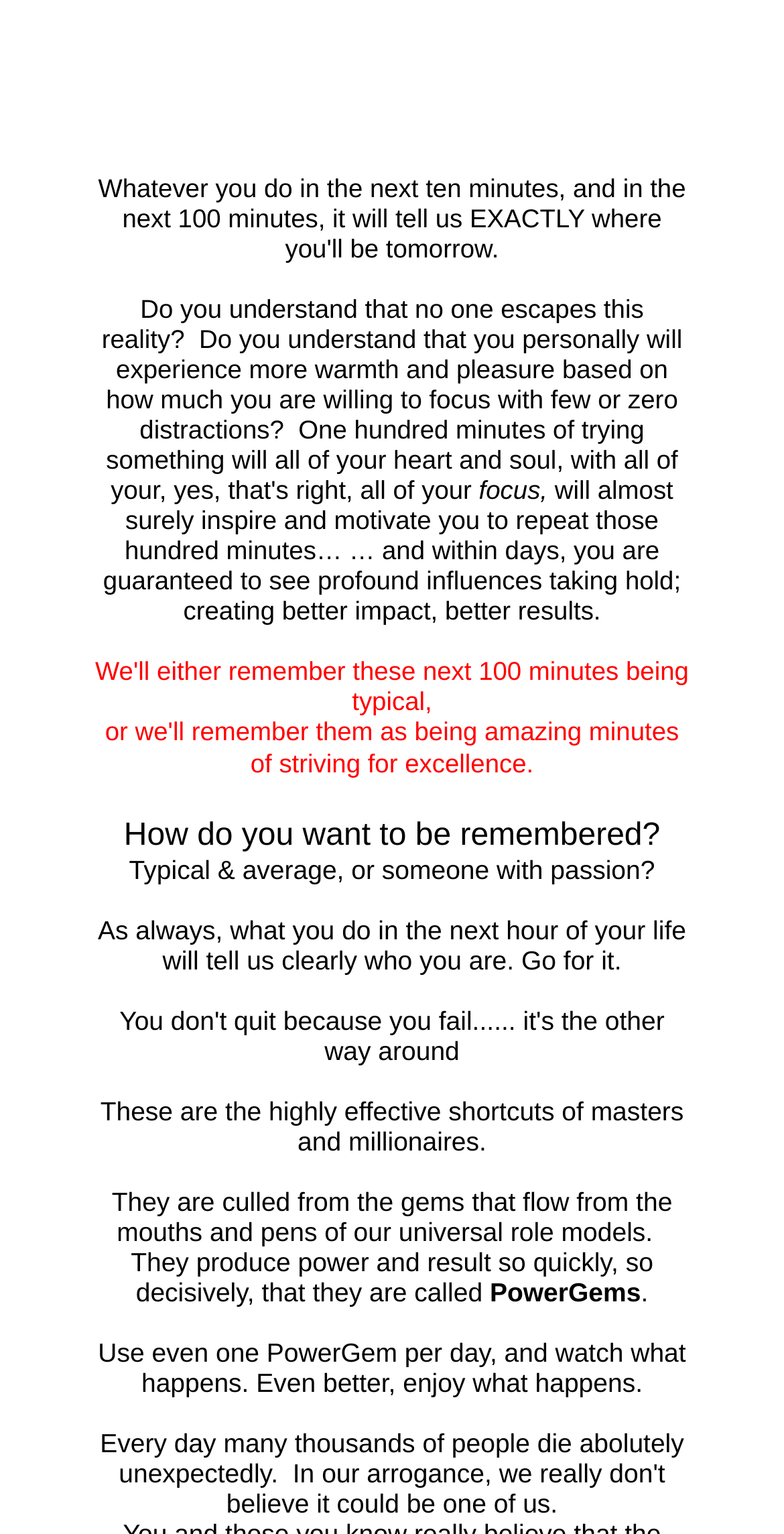What is the purpose of the 'Ten Minutes To Success' concept?
Using the picture, provide a one-word or short phrase answer.

To achieve success quickly